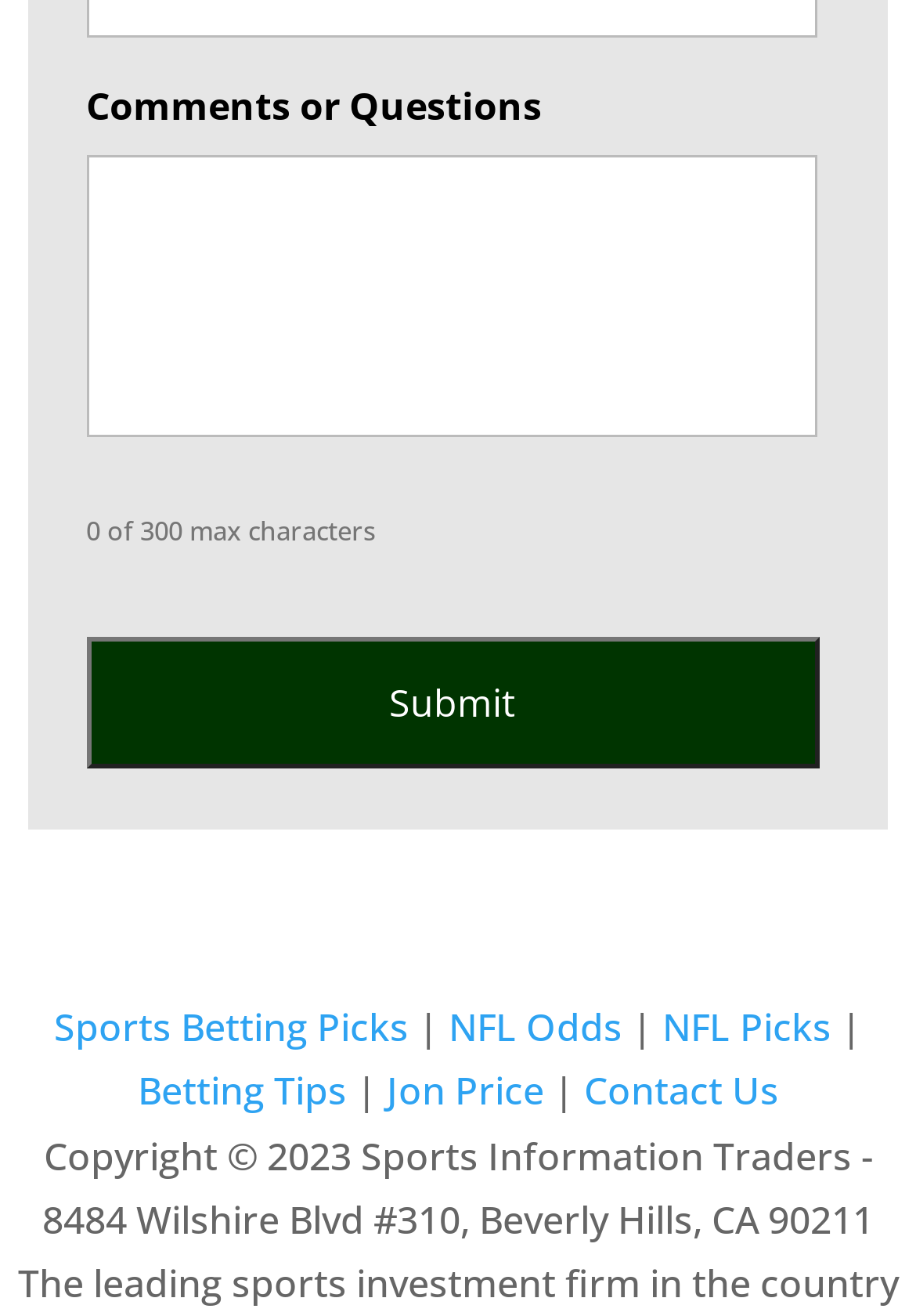Given the description of the UI element: "Sports Betting Picks", predict the bounding box coordinates in the form of [left, top, right, bottom], with each value being a float between 0 and 1.

[0.059, 0.761, 0.446, 0.8]